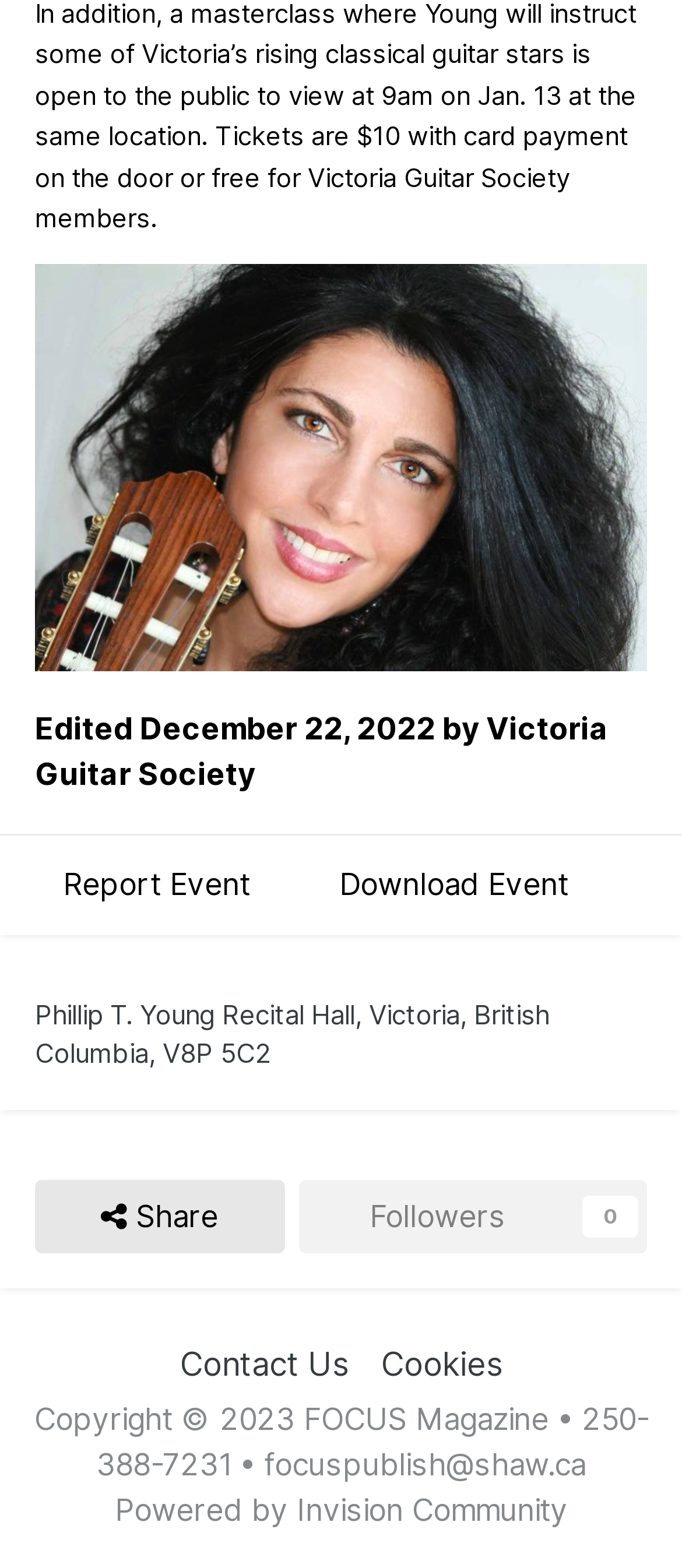What is the event location?
Carefully analyze the image and provide a detailed answer to the question.

I found the event location by looking at the static text element that contains the address 'Phillip T. Young Recital Hall, Victoria, British Columbia, V8P 5C2'. The location is the first part of the address, which is 'Phillip T. Young Recital Hall'.